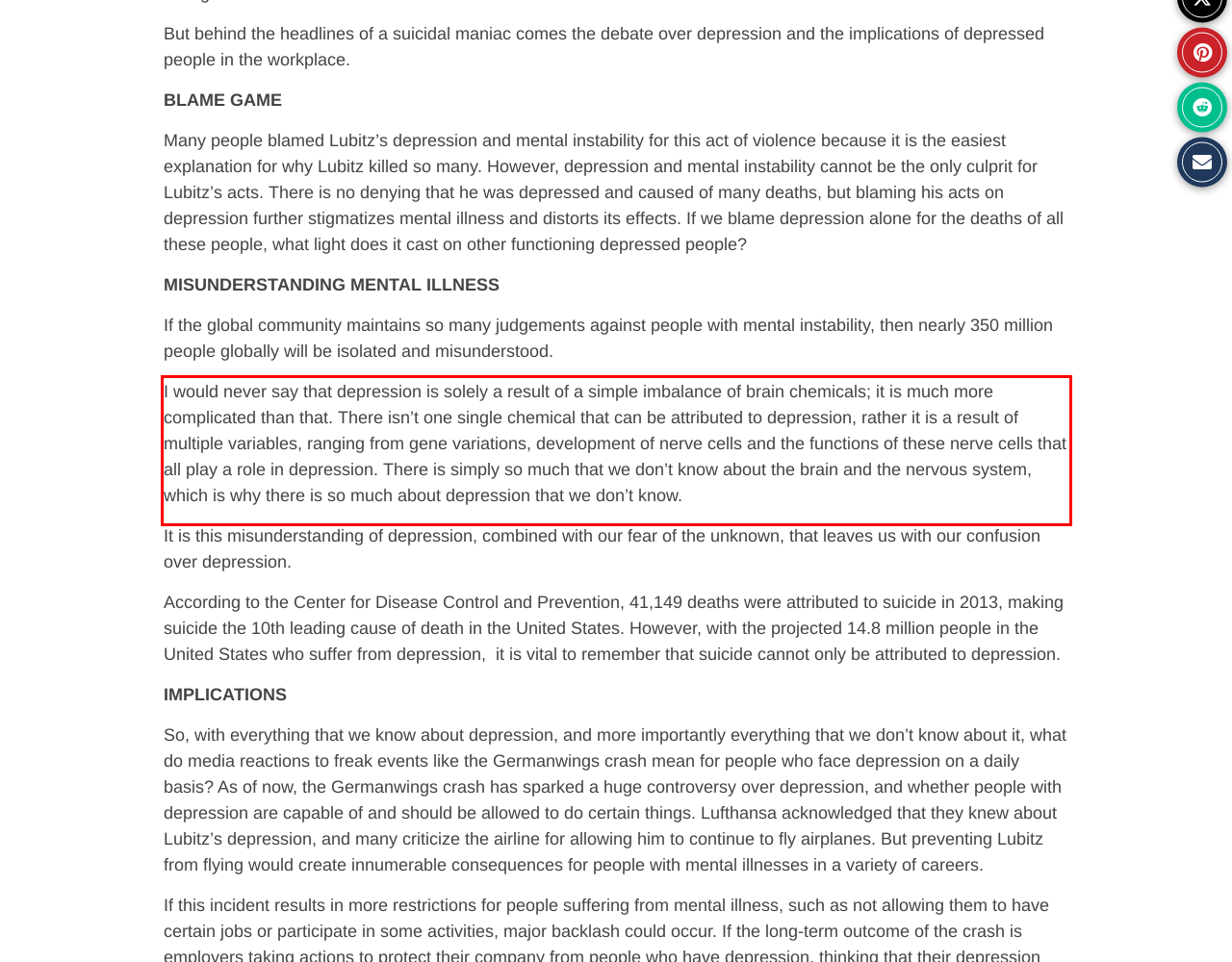Within the screenshot of the webpage, there is a red rectangle. Please recognize and generate the text content inside this red bounding box.

I would never say that depression is solely a result of a simple imbalance of brain chemicals; it is much more complicated than that. There isn’t one single chemical that can be attributed to depression, rather it is a result of multiple variables, ranging from gene variations, development of nerve cells and the functions of these nerve cells that all play a role in depression. There is simply so much that we don’t know about the brain and the nervous system, which is why there is so much about depression that we don’t know.